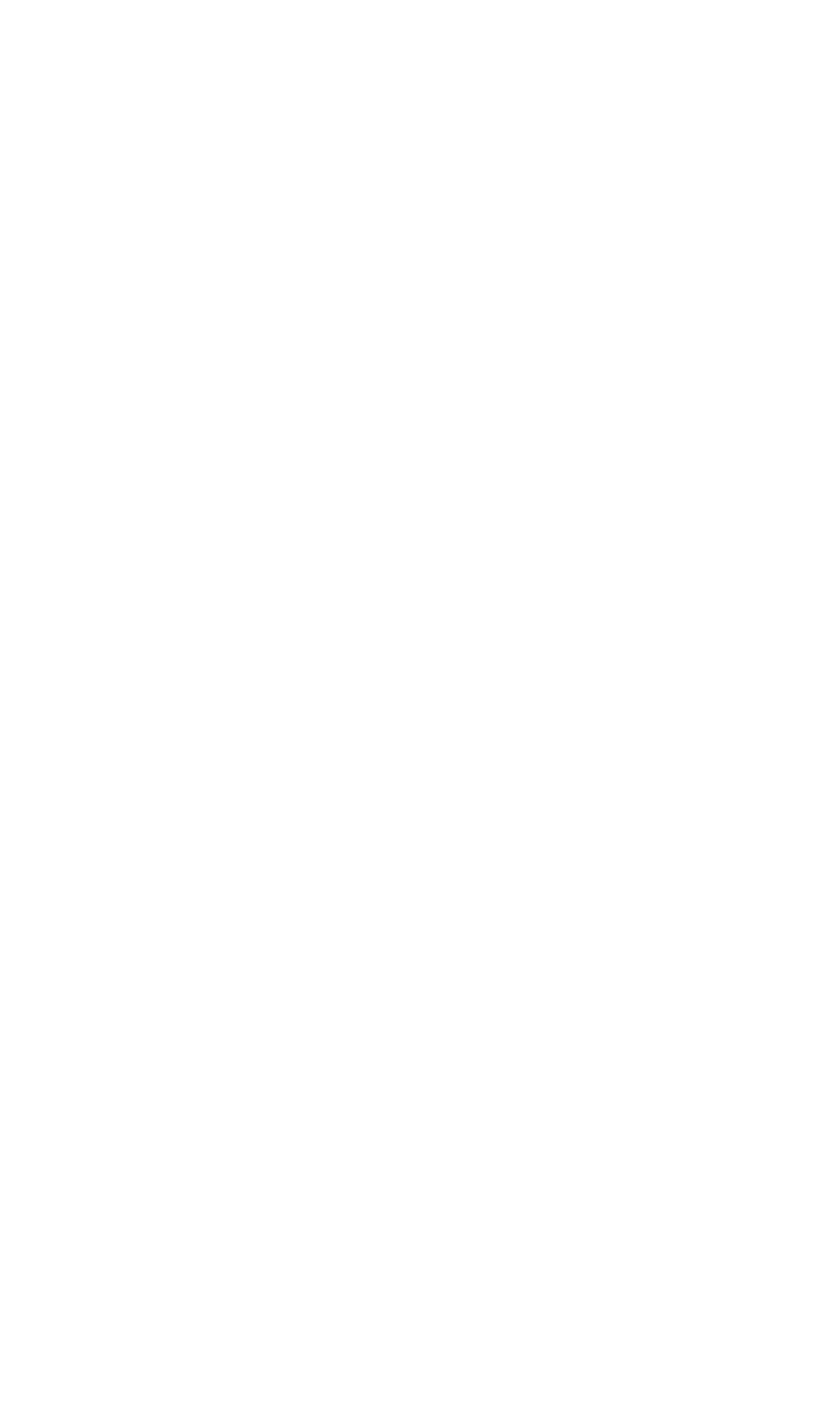What years are listed on the webpage?
Answer the question with a detailed explanation, including all necessary information.

By examining the links on the webpage, I found that the years 2004 to 2012 are listed, each with corresponding months.